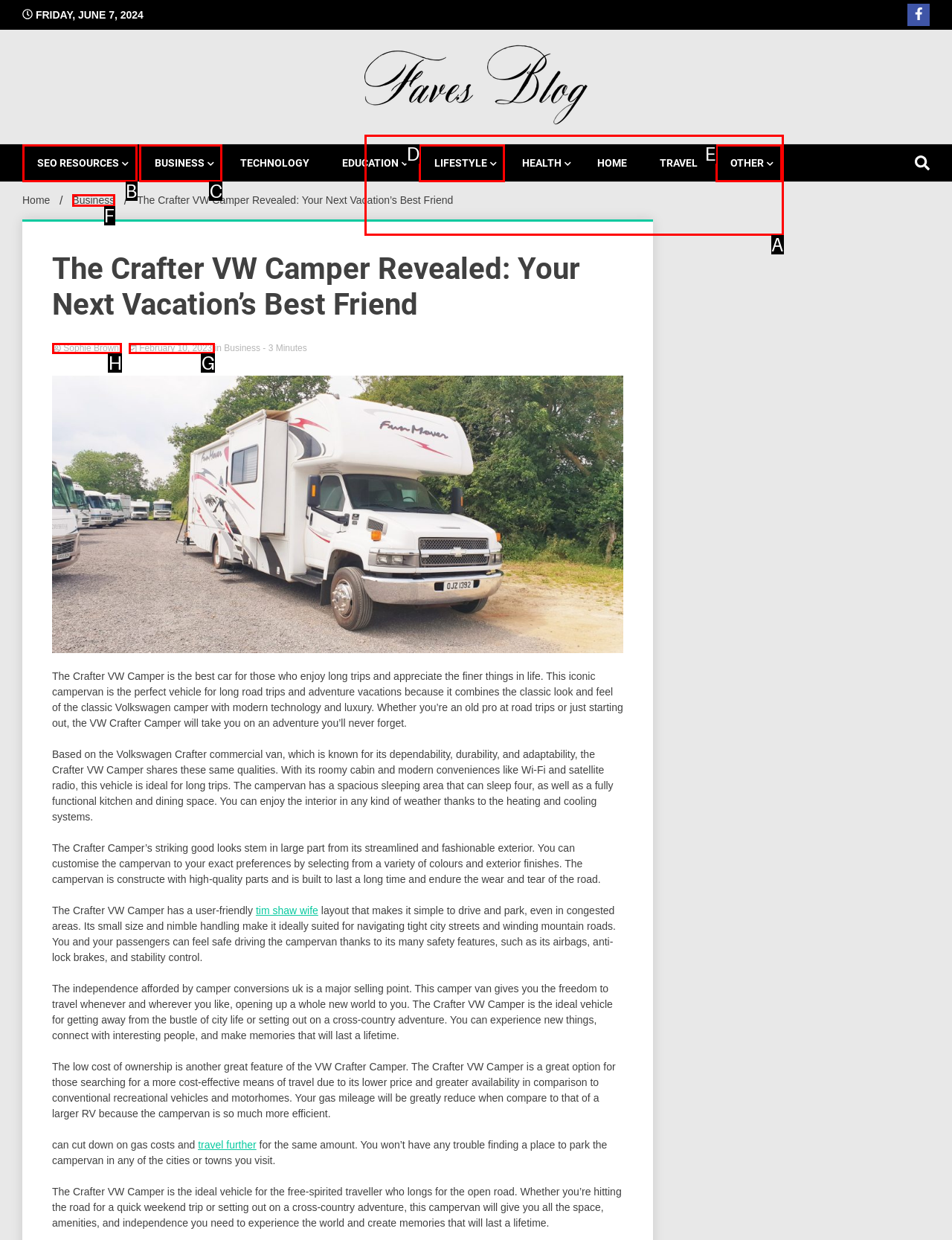To complete the instruction: Click on Sophie Brown's profile, which HTML element should be clicked?
Respond with the option's letter from the provided choices.

H